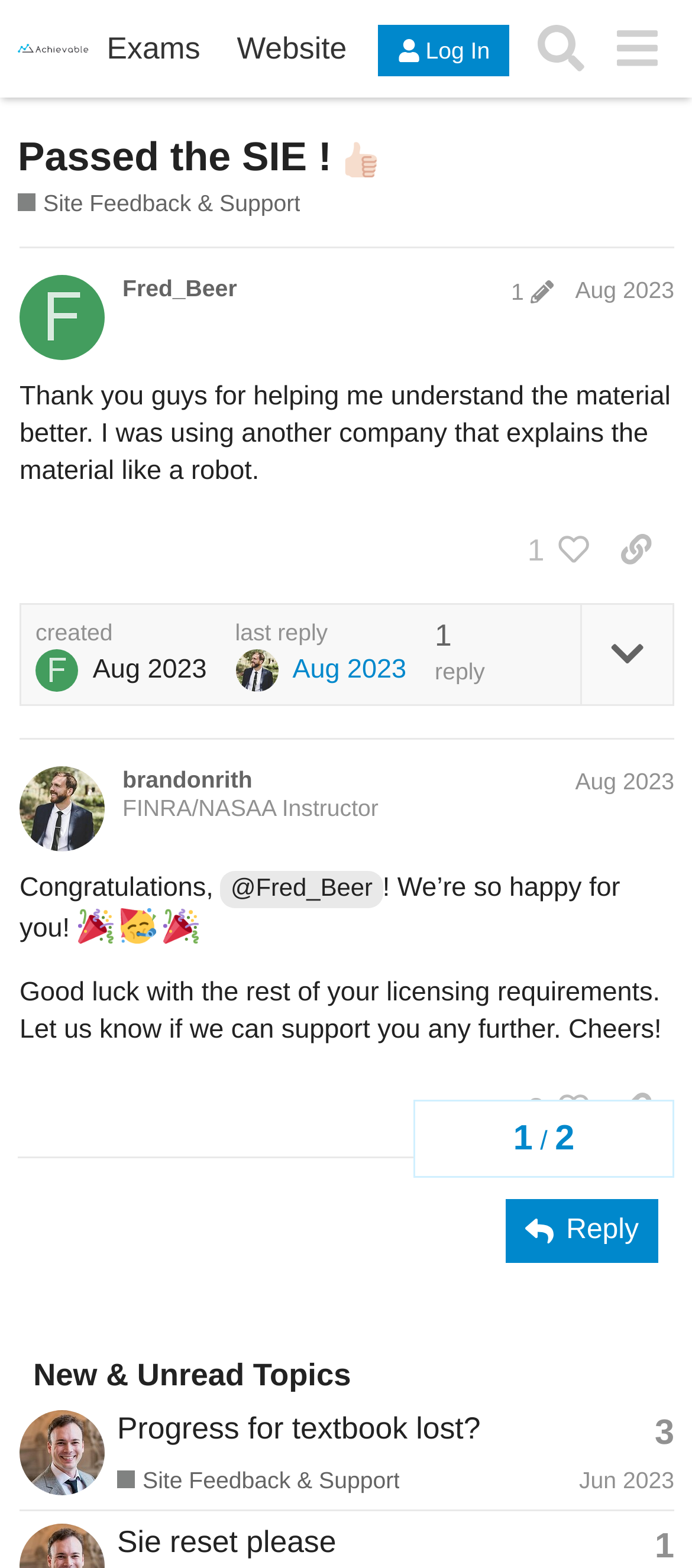From the element description: "Legal", extract the bounding box coordinates of the UI element. The coordinates should be expressed as four float numbers between 0 and 1, in the order [left, top, right, bottom].

None